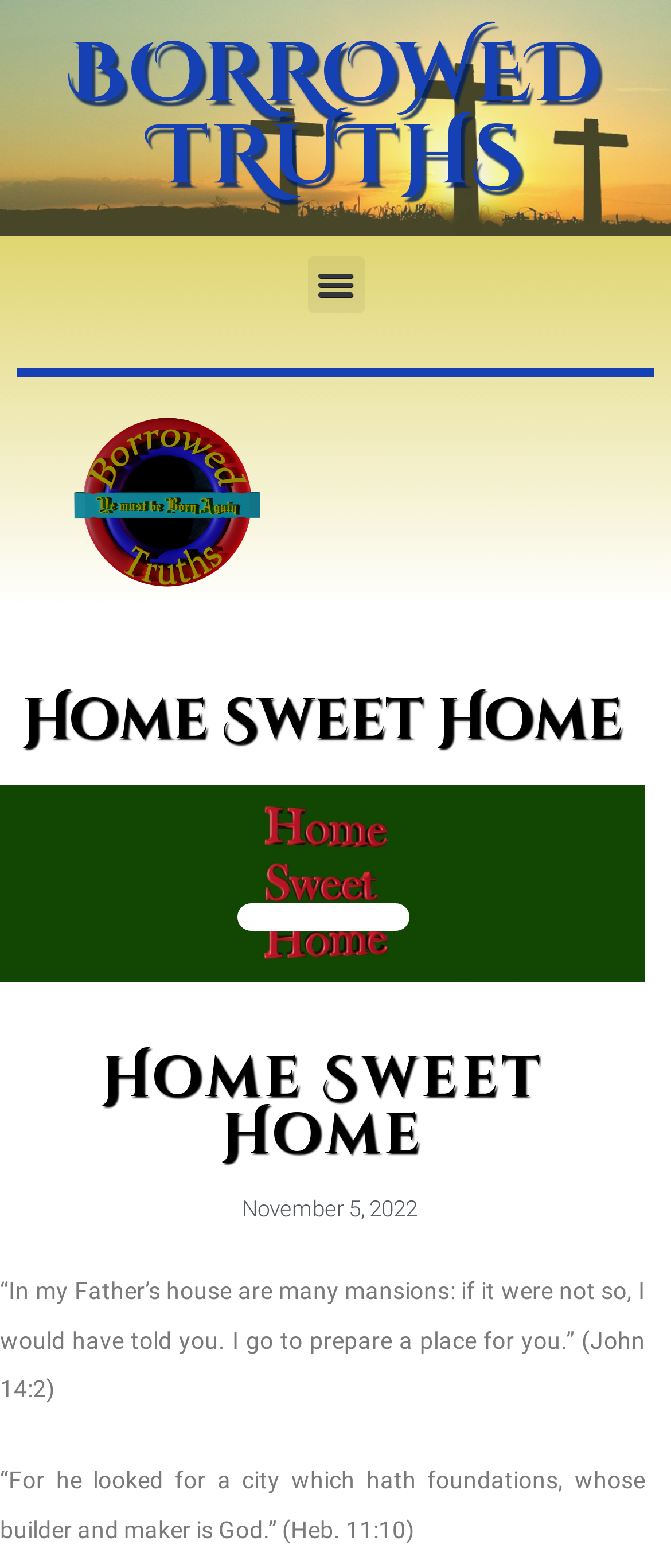What is the tone of the webpage?
Using the image as a reference, give an elaborate response to the question.

The use of Bible verses and the overall design of the webpage suggests an inspirational or uplifting tone. The content appears to be encouraging or motivational, rather than informative or educational.